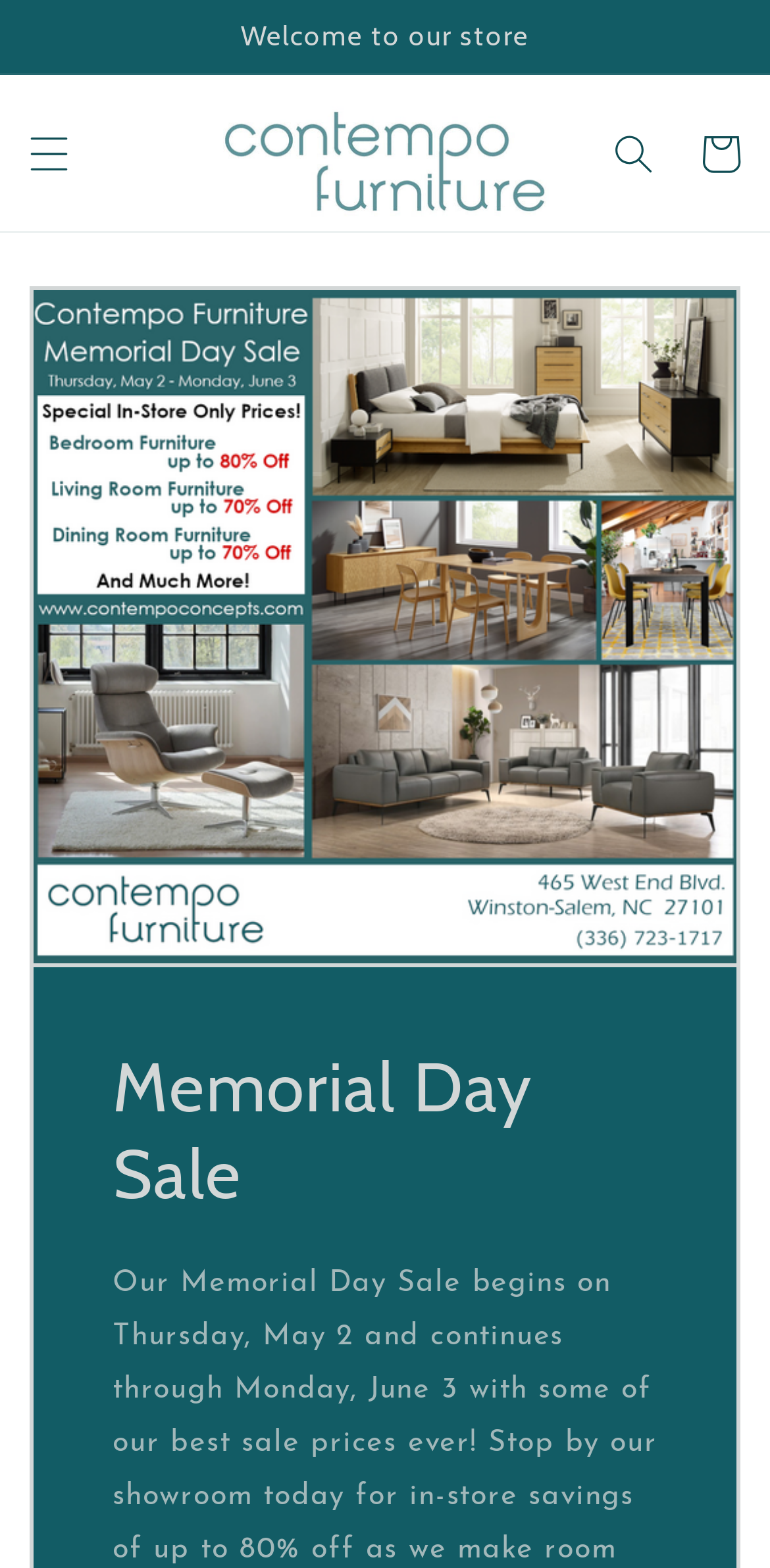Respond with a single word or phrase to the following question:
What is the current sale event?

Memorial Day Sale